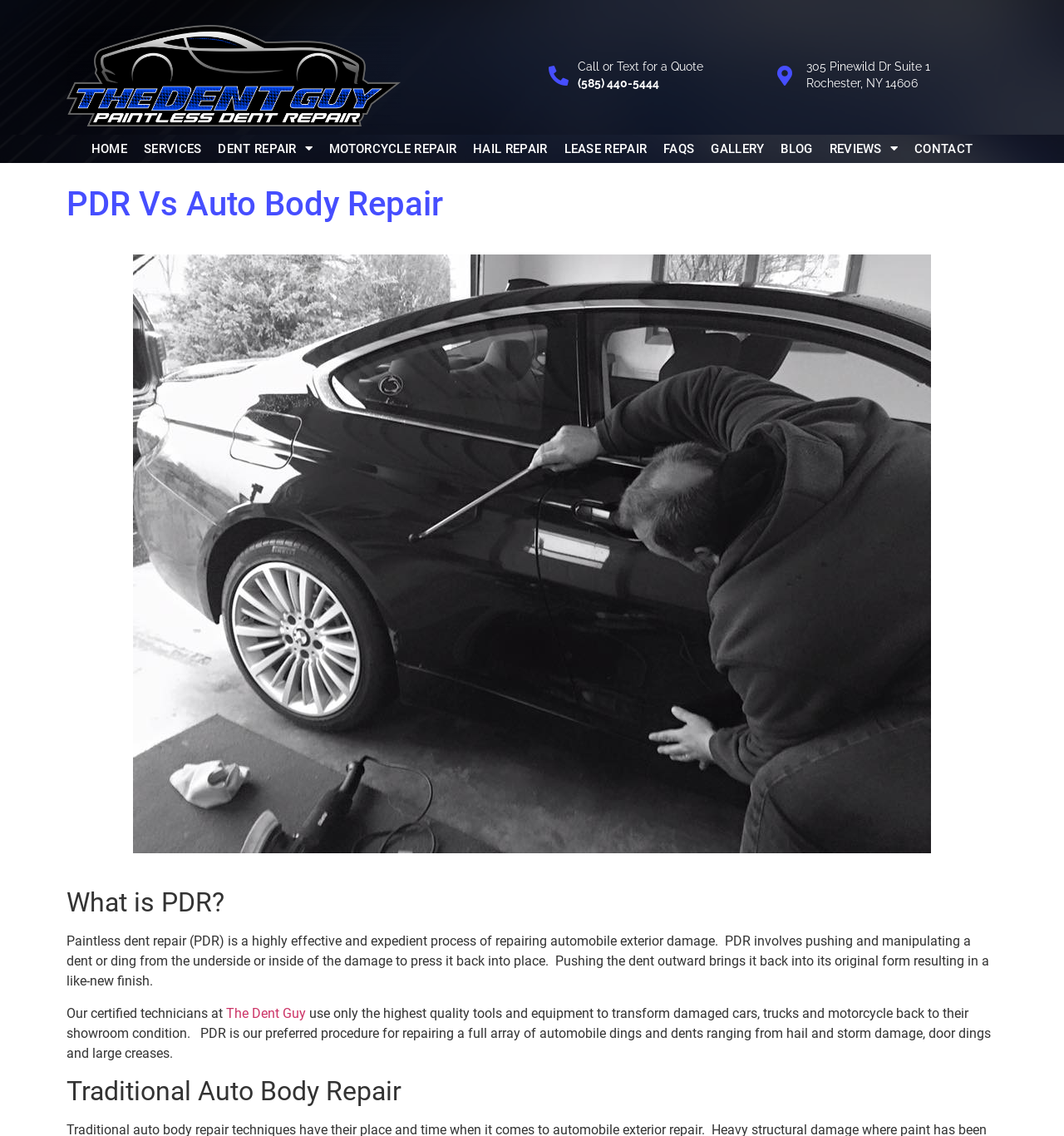Using the image as a reference, answer the following question in as much detail as possible:
What is the name of the company providing the repair service?

I found the name of the company by looking at the link element with the text 'The Dent Guy' which is located in the middle of the page, in the paragraph that describes the company's services.